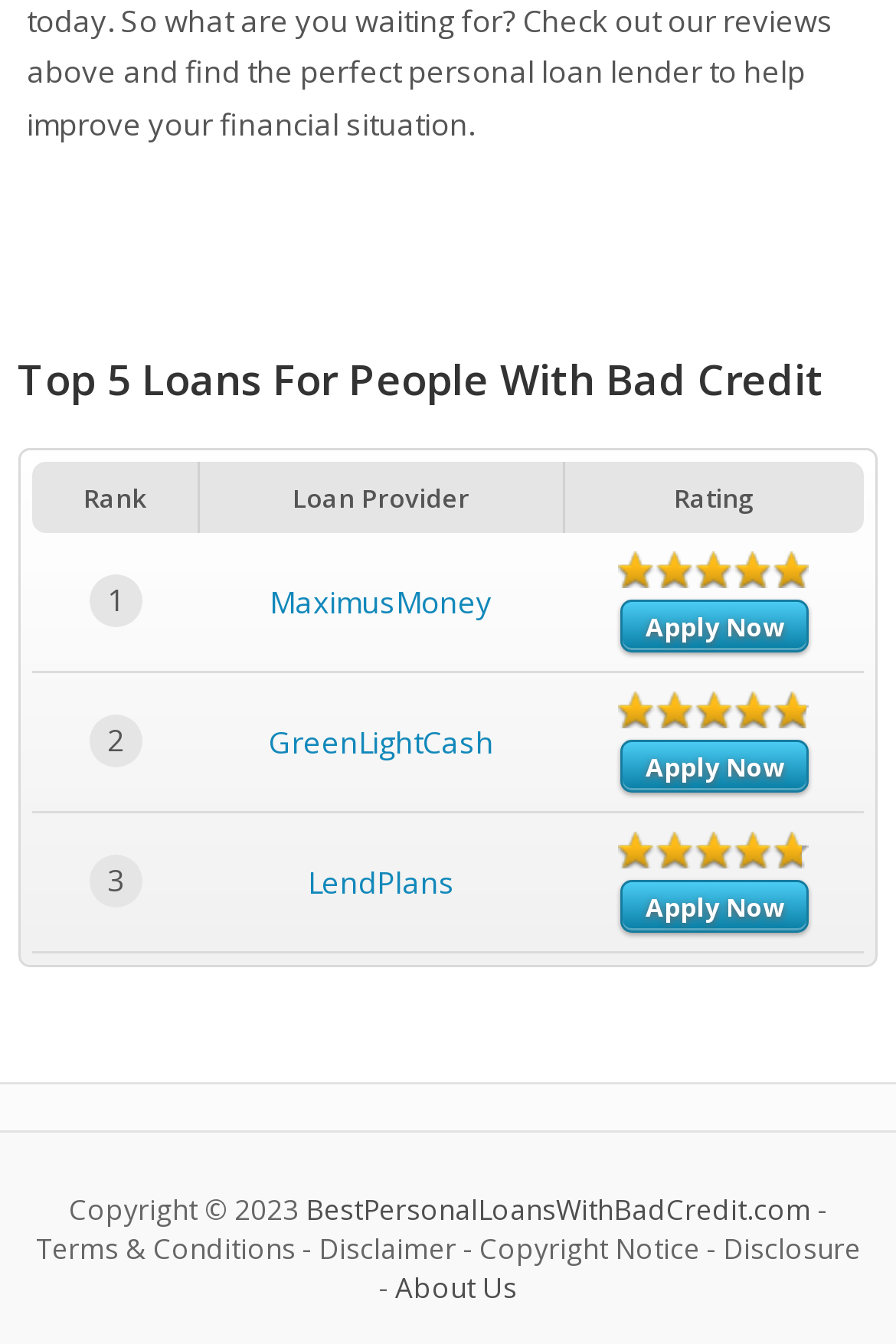What is the ranking of MaximusMoney?
Based on the visual information, provide a detailed and comprehensive answer.

The ranking of MaximusMoney can be found in the table on the webpage, where it is listed as the first loan provider with a rating.